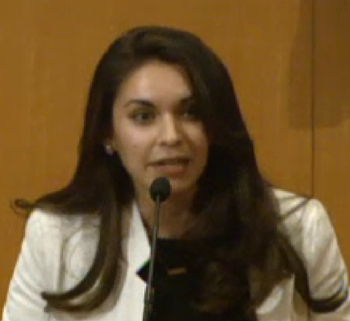What is Kayla Romero's role?
Please give a well-detailed answer to the question.

The image caption describes Kayla Romero as a former CMS teacher and advocate, which implies that she has a background in education and is actively involved in addressing important issues within the educational system.